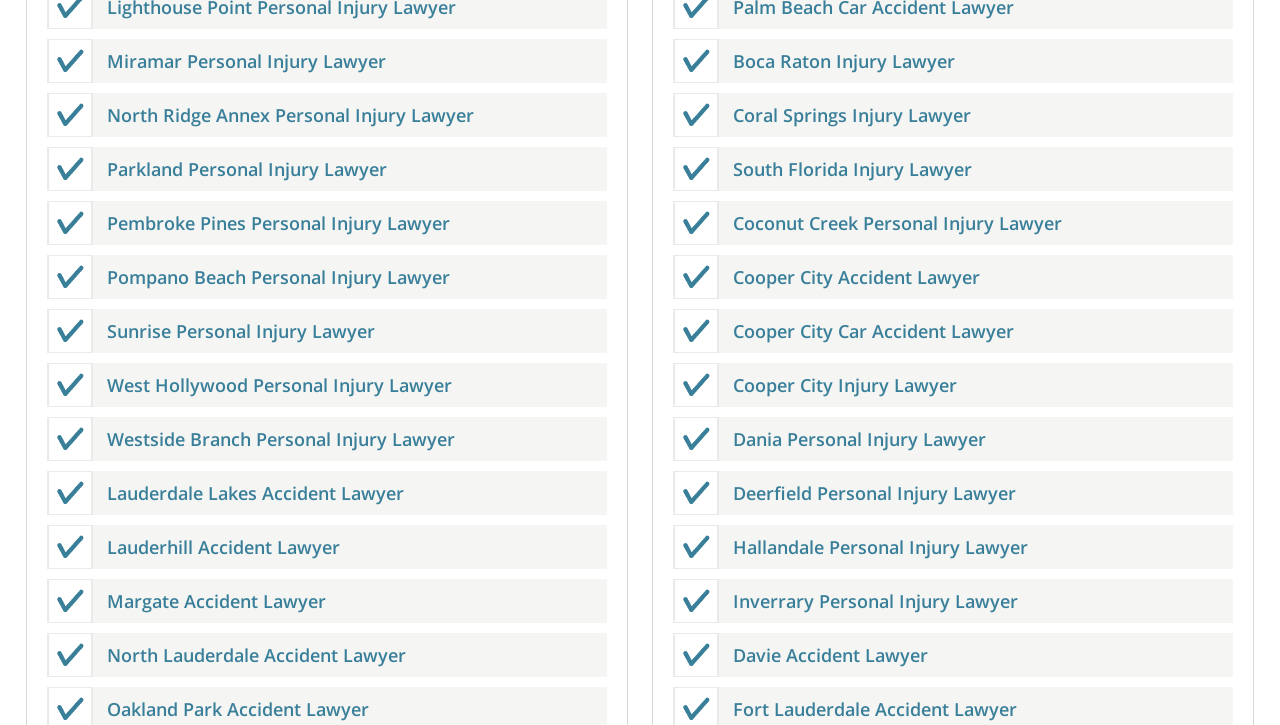Please specify the bounding box coordinates for the clickable region that will help you carry out the instruction: "Click on Miramar Personal Injury Lawyer".

[0.083, 0.068, 0.301, 0.101]